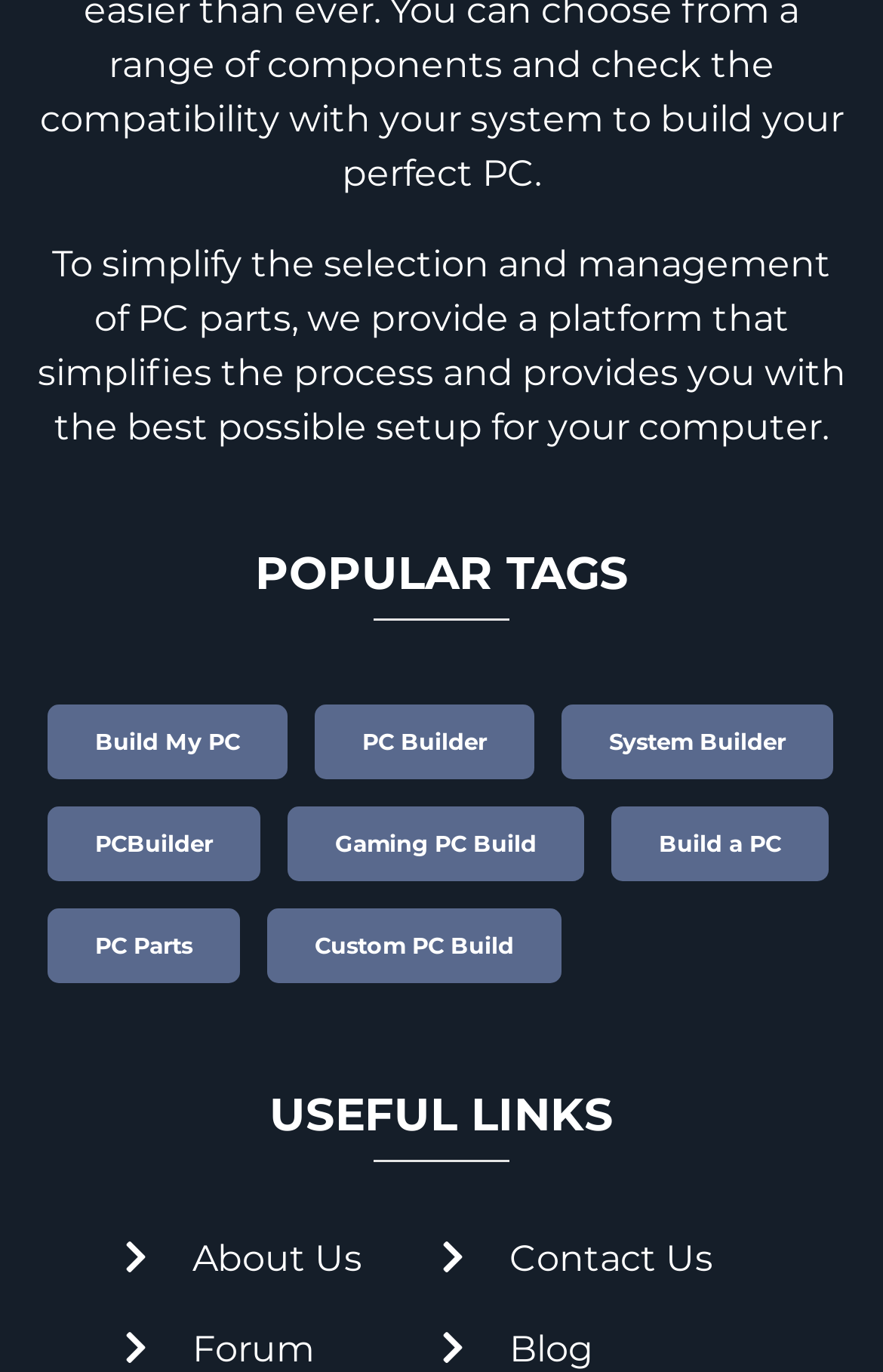Identify the bounding box coordinates of the part that should be clicked to carry out this instruction: "Go to About Us".

[0.141, 0.901, 0.41, 0.932]